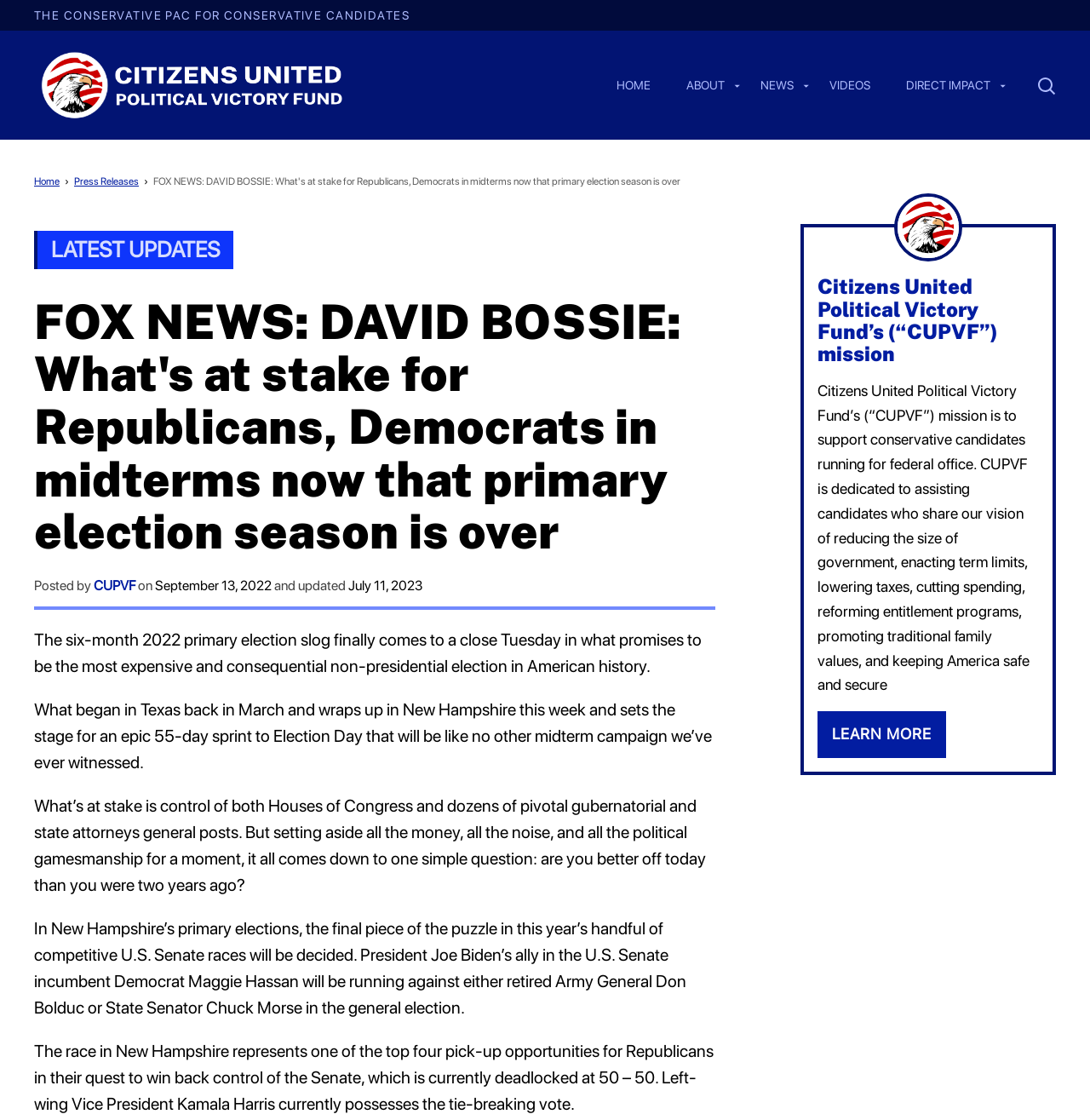What is the date of the primary election?
Provide an in-depth and detailed explanation in response to the question.

The date of the primary election can be inferred from the text 'The six-month 2022 primary election slog finally comes to a close Tuesday...' which is a child of the element with the heading 'FOX NEWS: DAVID BOSSIE: What's at stake for Republicans, Democrats in midterms now that primary election season is over'. This text has a bounding box with coordinates [0.031, 0.562, 0.644, 0.604].